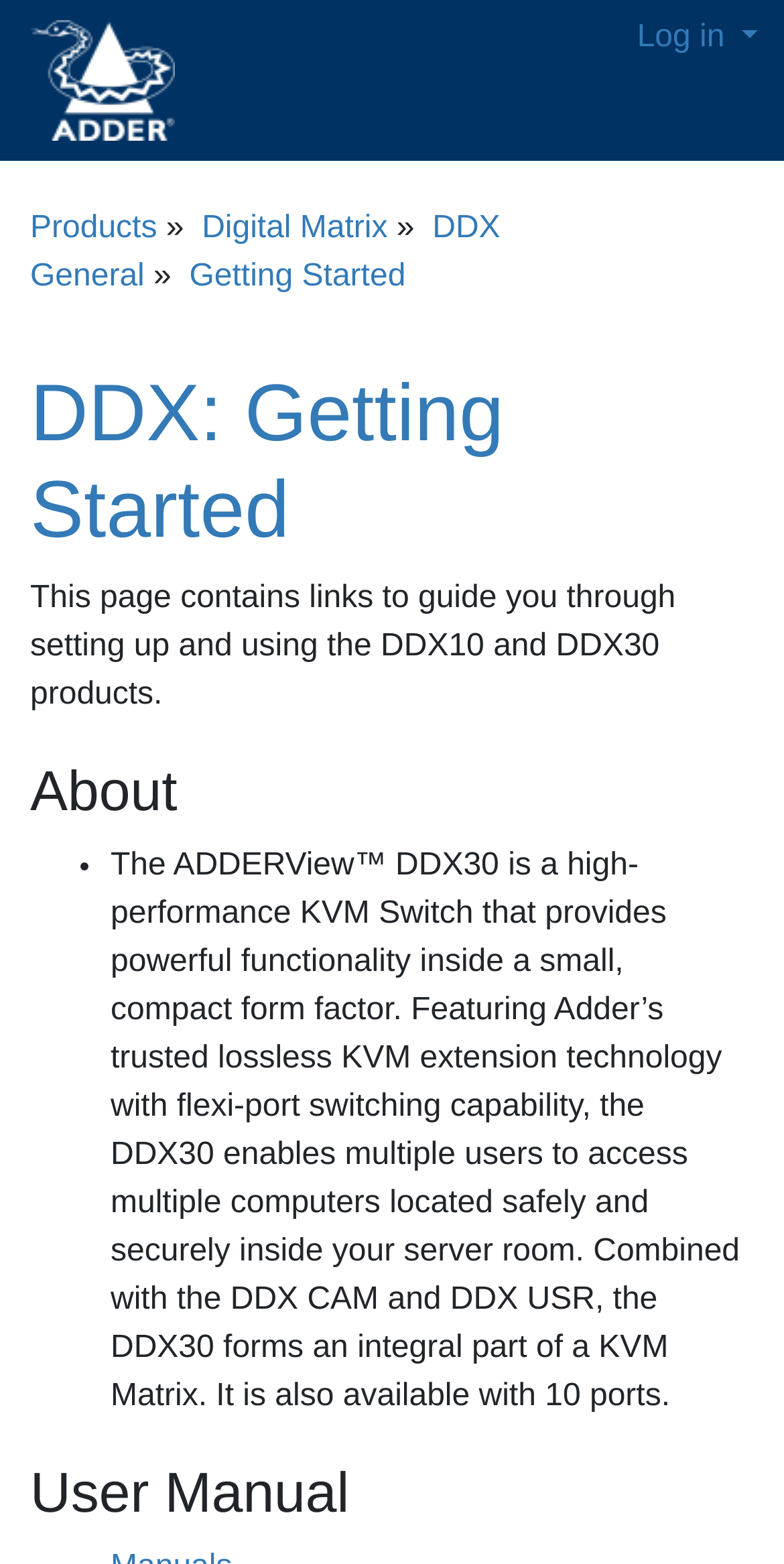Find the bounding box coordinates for the area that must be clicked to perform this action: "Go to the Products page".

[0.038, 0.135, 0.2, 0.157]